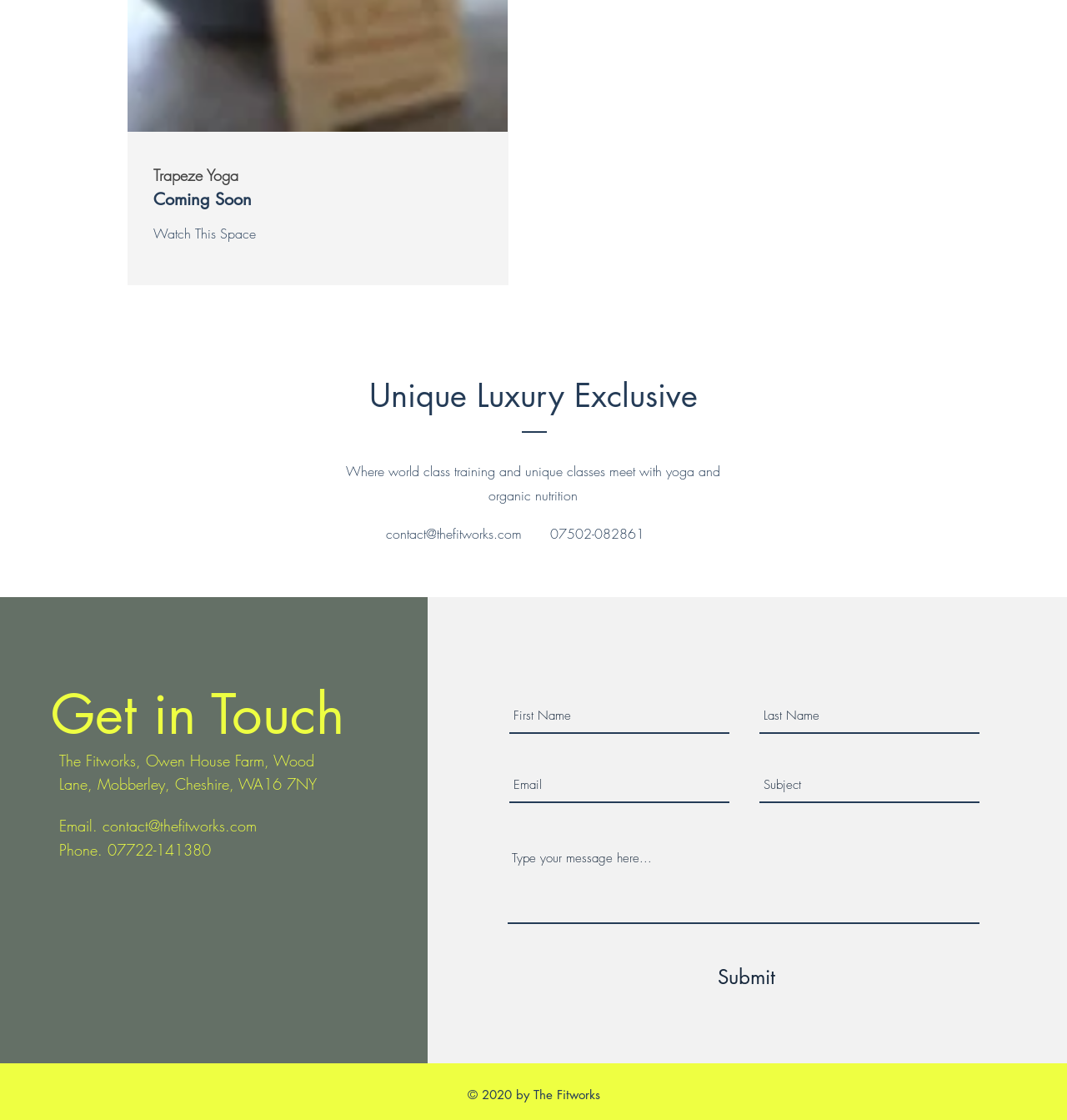Please find the bounding box coordinates of the element that you should click to achieve the following instruction: "click the submit button". The coordinates should be presented as four float numbers between 0 and 1: [left, top, right, bottom].

[0.478, 0.852, 0.92, 0.892]